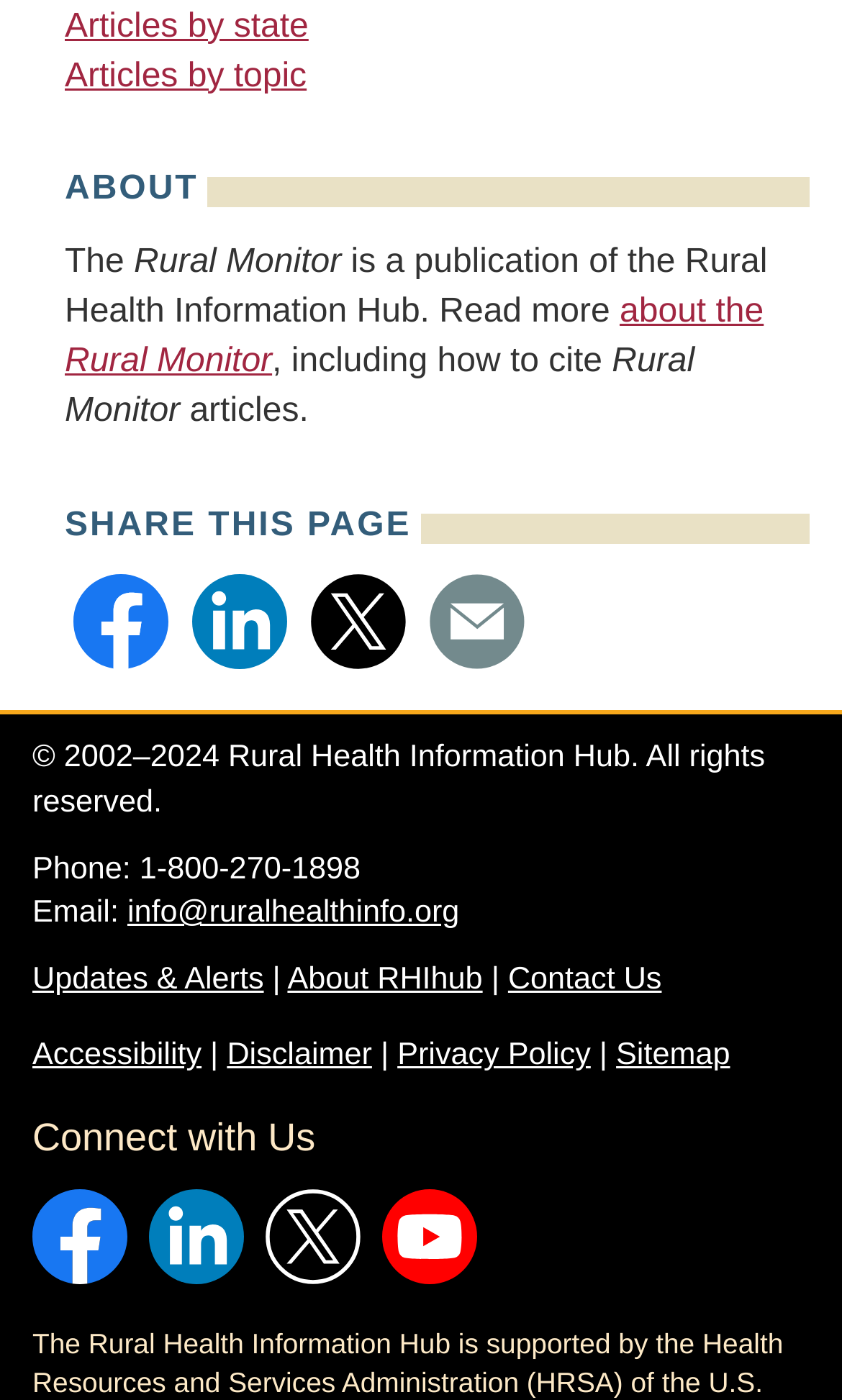Find the bounding box coordinates of the element's region that should be clicked in order to follow the given instruction: "Visit the Rural Health Information Hub on LinkedIn". The coordinates should consist of four float numbers between 0 and 1, i.e., [left, top, right, bottom].

[0.167, 0.843, 0.3, 0.923]